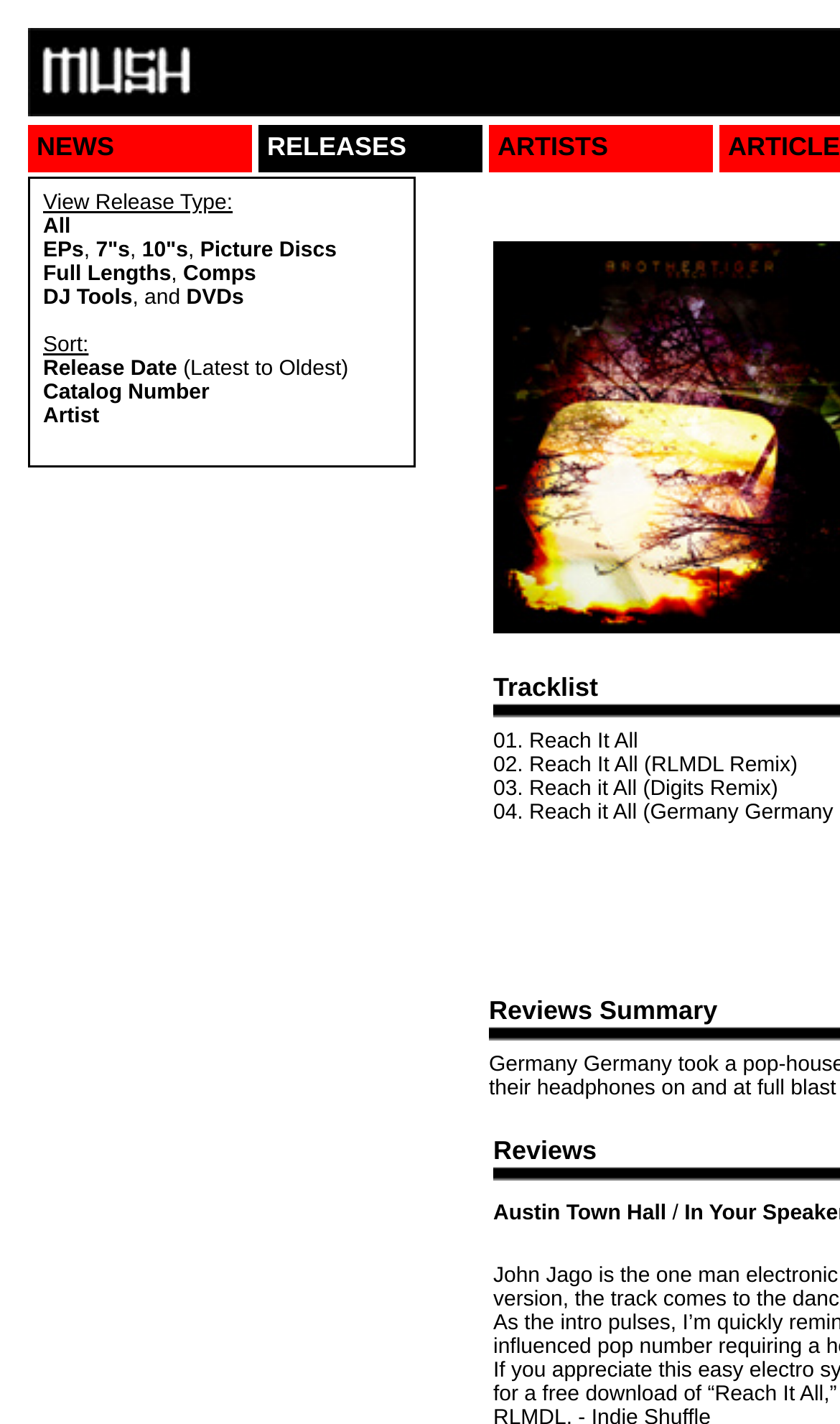Refer to the element description Austin Town Hall and identify the corresponding bounding box in the screenshot. Format the coordinates as (top-left x, top-left y, bottom-right x, bottom-right y) with values in the range of 0 to 1.

[0.587, 0.844, 0.793, 0.861]